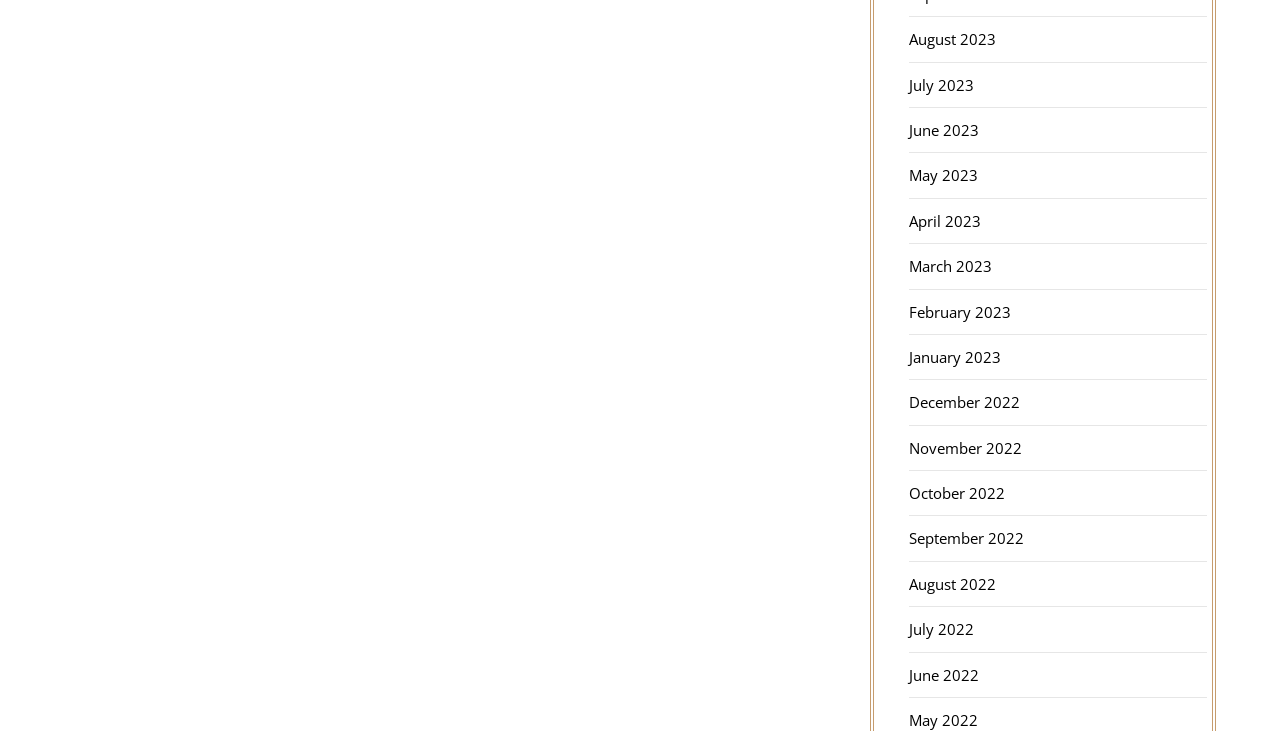Please provide a short answer using a single word or phrase for the question:
What is the earliest month-year link on the webpage?

May 2022